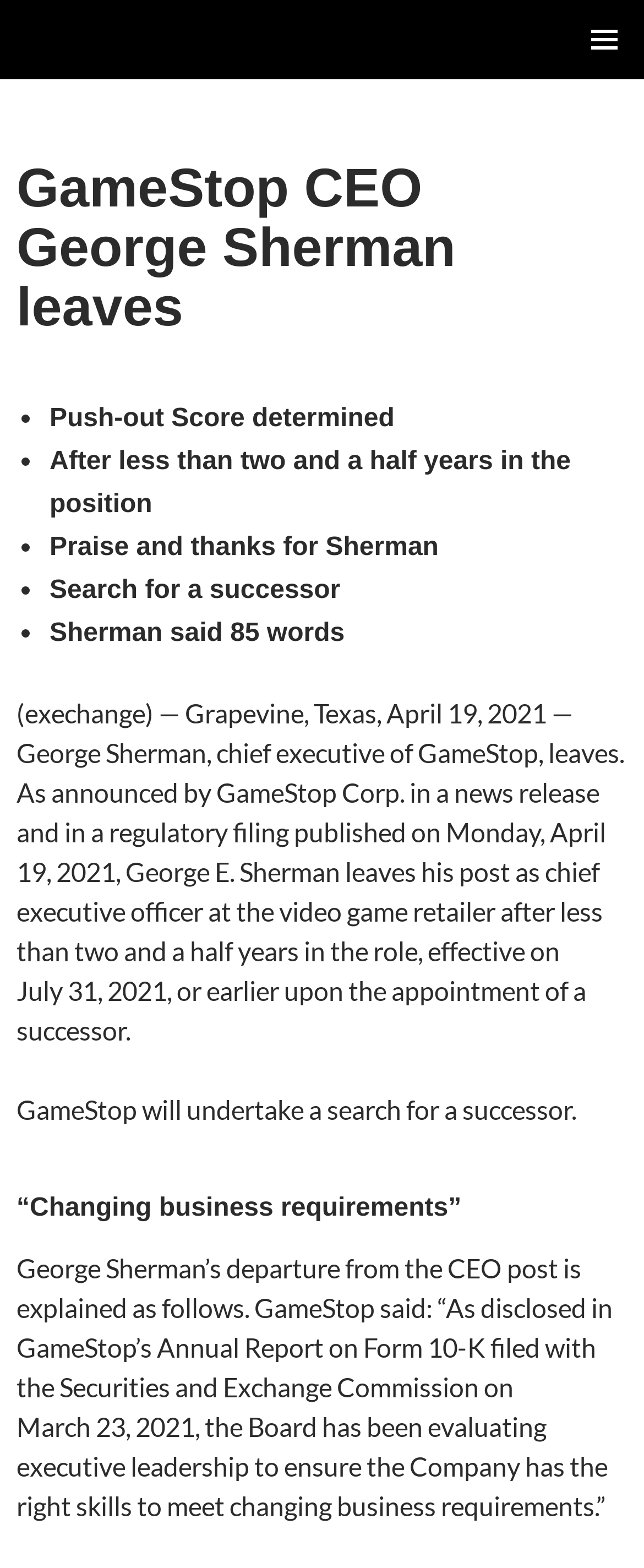Show the bounding box coordinates for the HTML element described as: "exechange".

[0.026, 0.0, 0.264, 0.051]